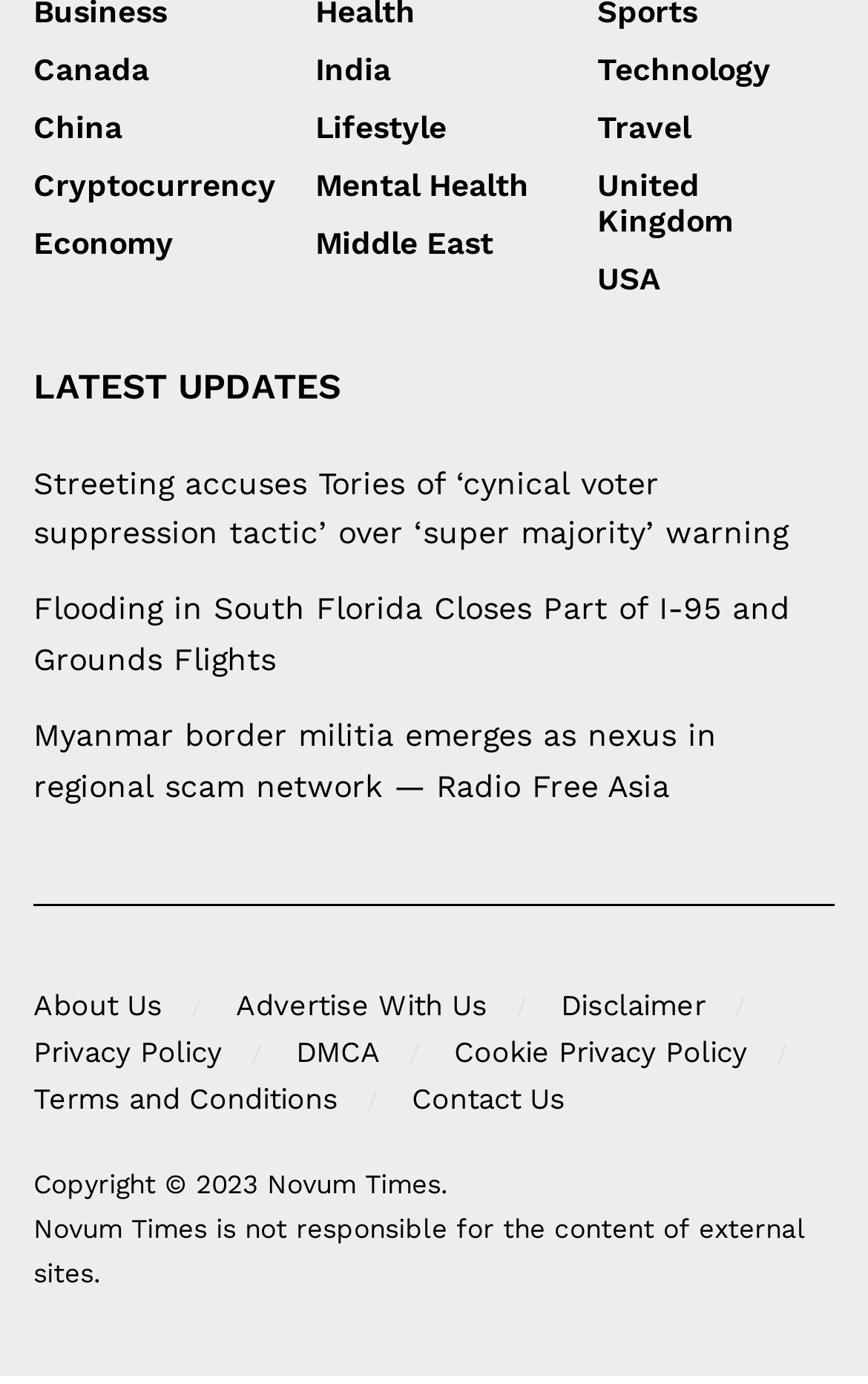Provide the bounding box coordinates of the section that needs to be clicked to accomplish the following instruction: "Contact Us."

[0.474, 0.782, 0.651, 0.807]